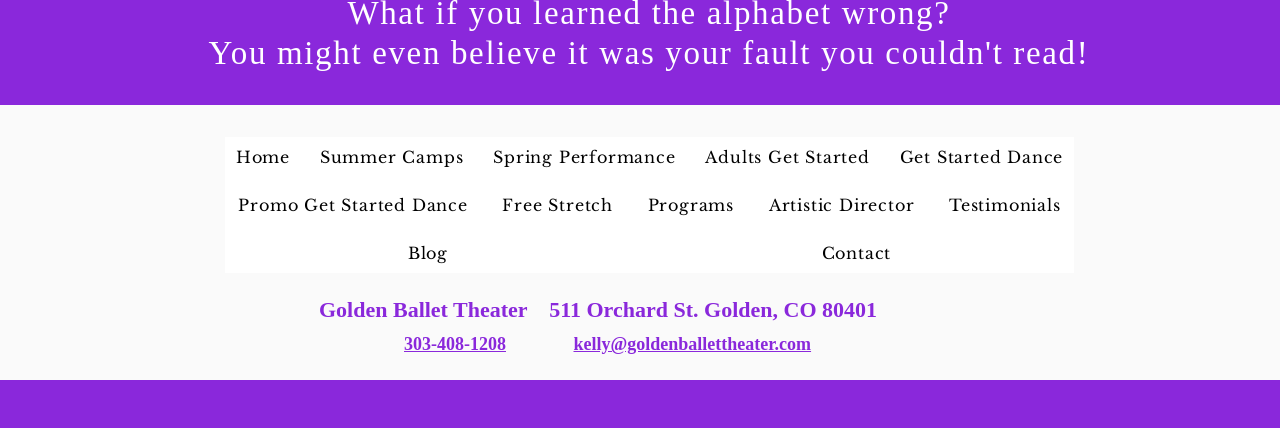Determine the bounding box coordinates of the area to click in order to meet this instruction: "Read testimonials".

[0.731, 0.433, 0.839, 0.527]